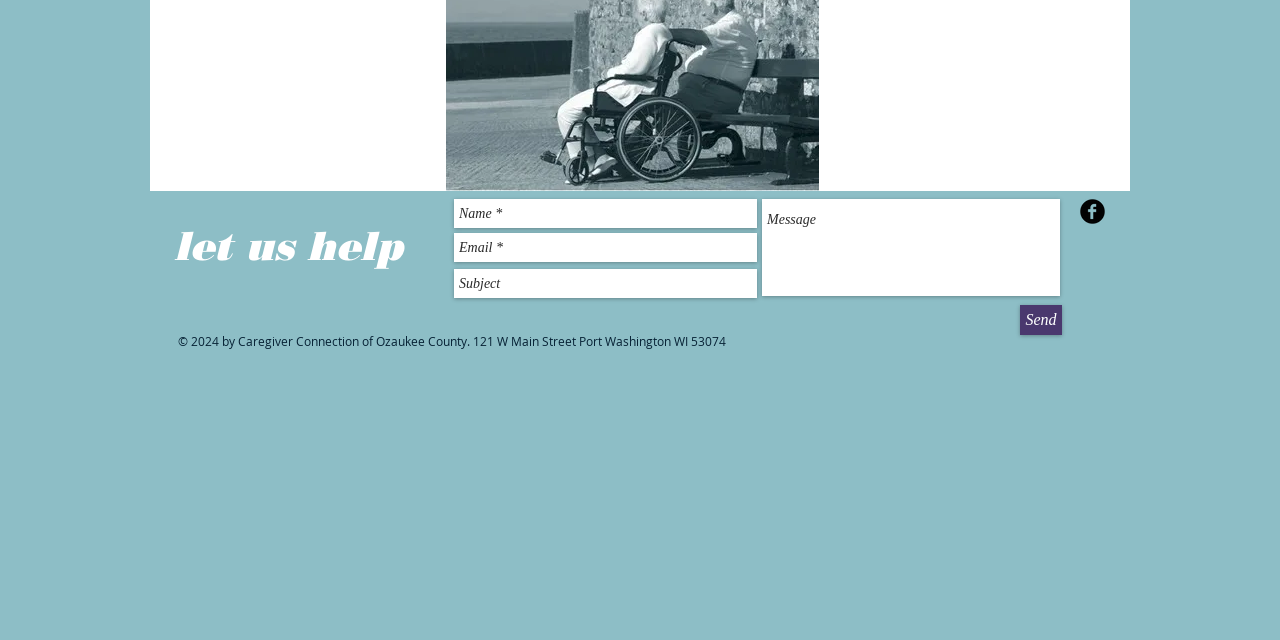Locate the bounding box of the UI element described by: "Send" in the given webpage screenshot.

[0.797, 0.477, 0.83, 0.523]